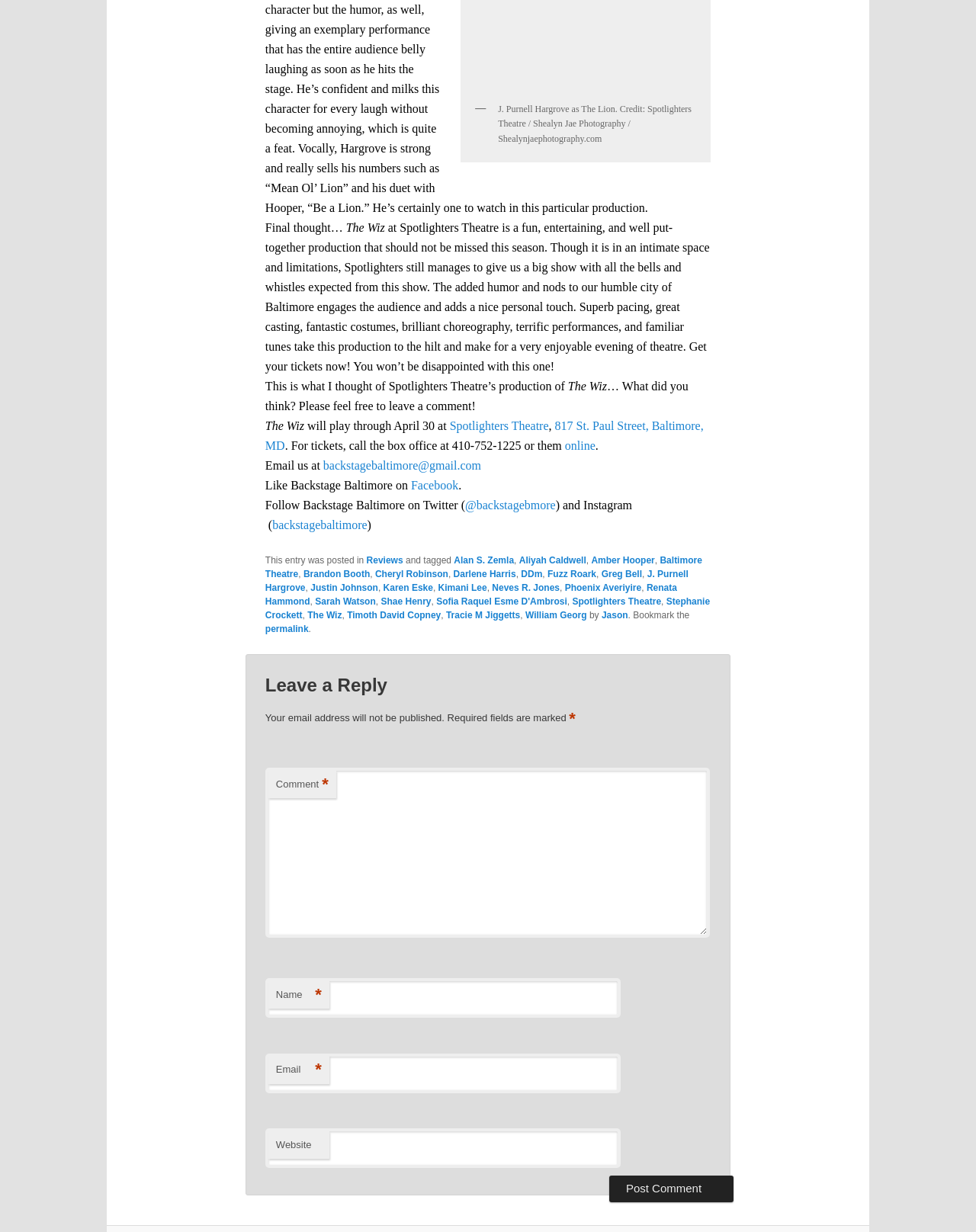Please give a short response to the question using one word or a phrase:
What is the name of the theatre reviewed in the article?

Spotlighters Theatre